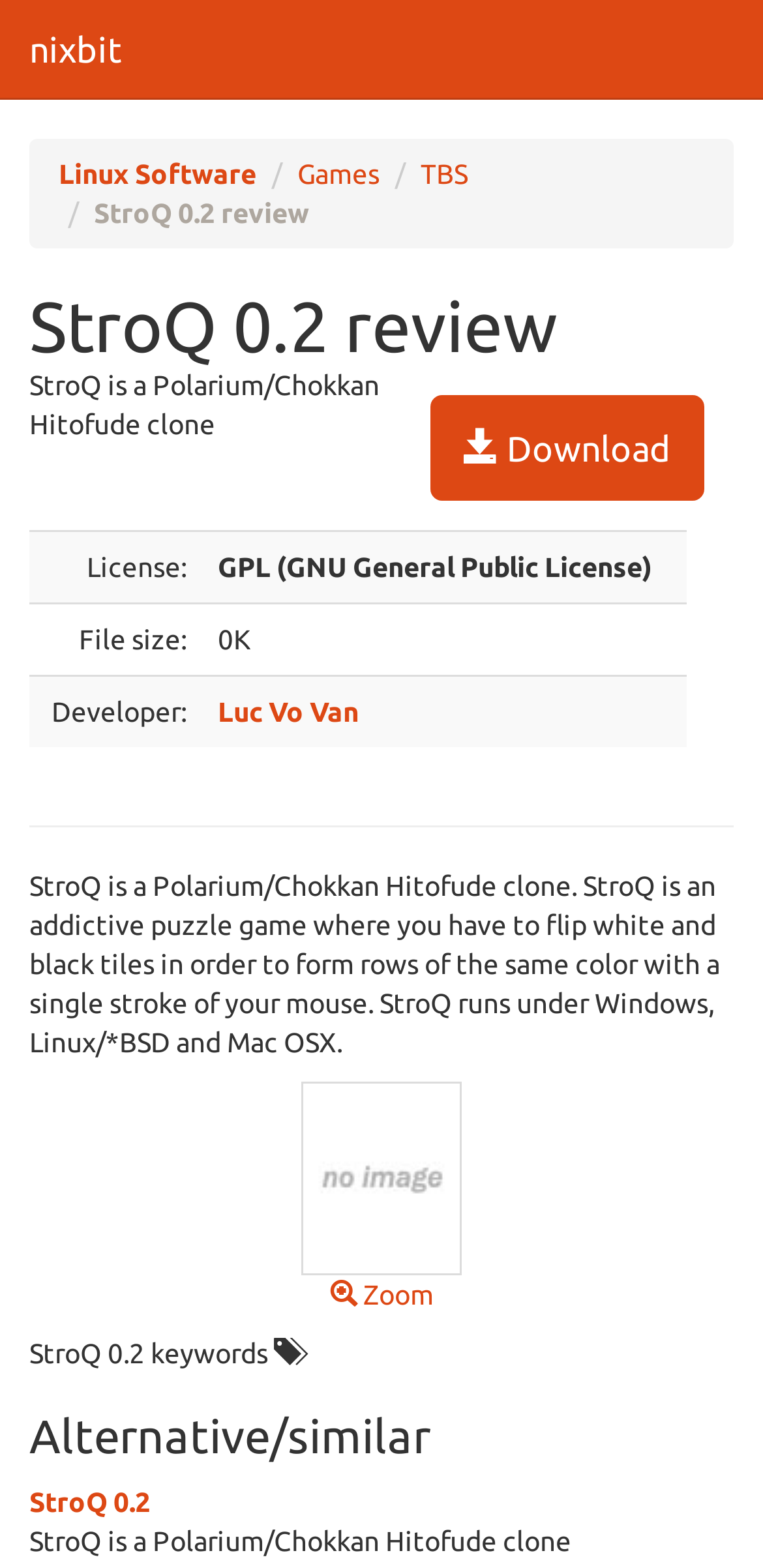Please provide a brief answer to the following inquiry using a single word or phrase:
What is the rating of StroQ 0.2 on rbytes.net?

0 stars